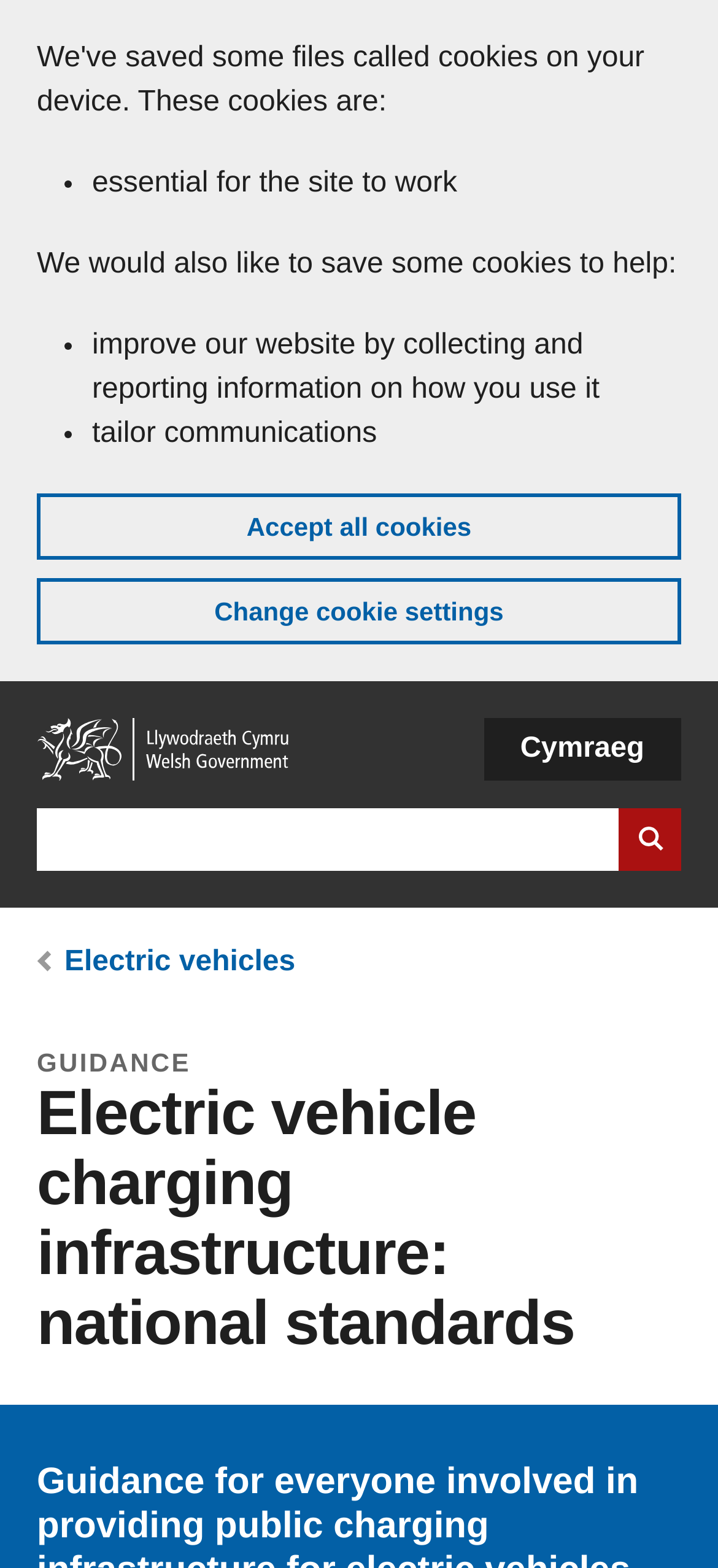Based on the description "DONATE", find the bounding box of the specified UI element.

None